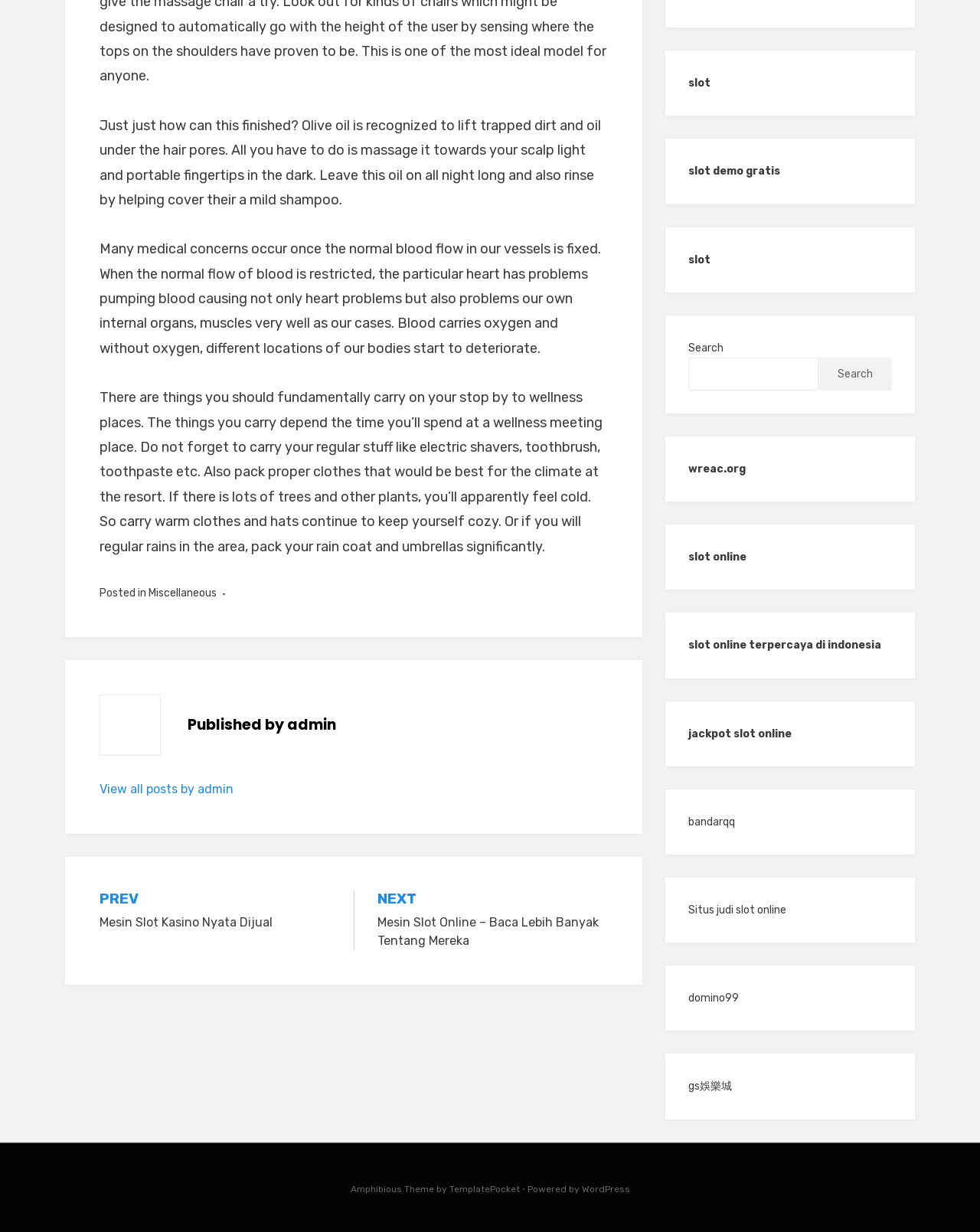Identify the bounding box for the UI element described as: "Submit". The coordinates should be four float numbers between 0 and 1, i.e., [left, top, right, bottom].

None